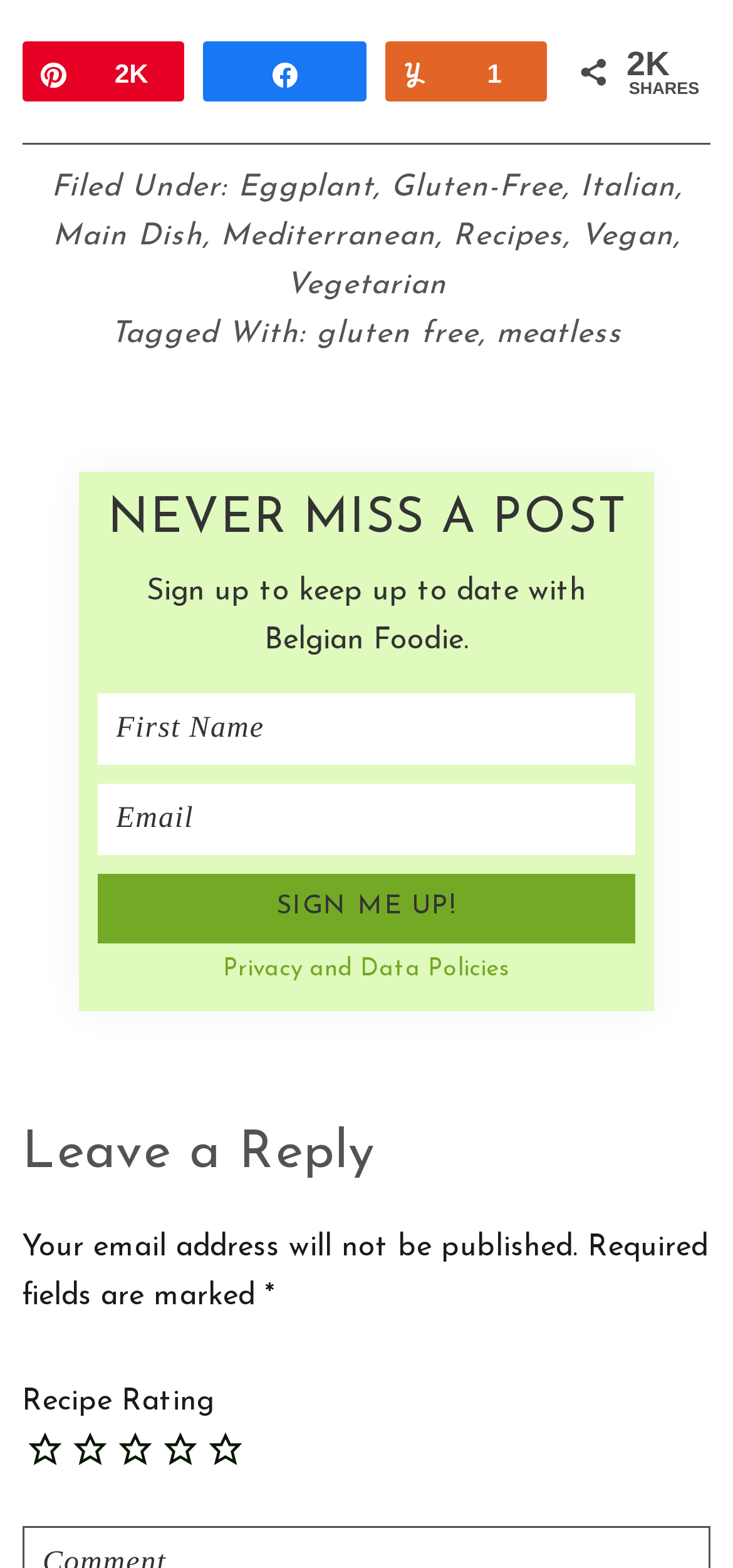What is the purpose of the textbox with the label 'Email'?
Please use the image to provide an in-depth answer to the question.

I found a textbox with the label 'Email' and a 'SIGN ME UP!' button nearby. Based on the context, I infer that the purpose of this textbox is to enter an email address, likely for subscription or newsletter purposes.